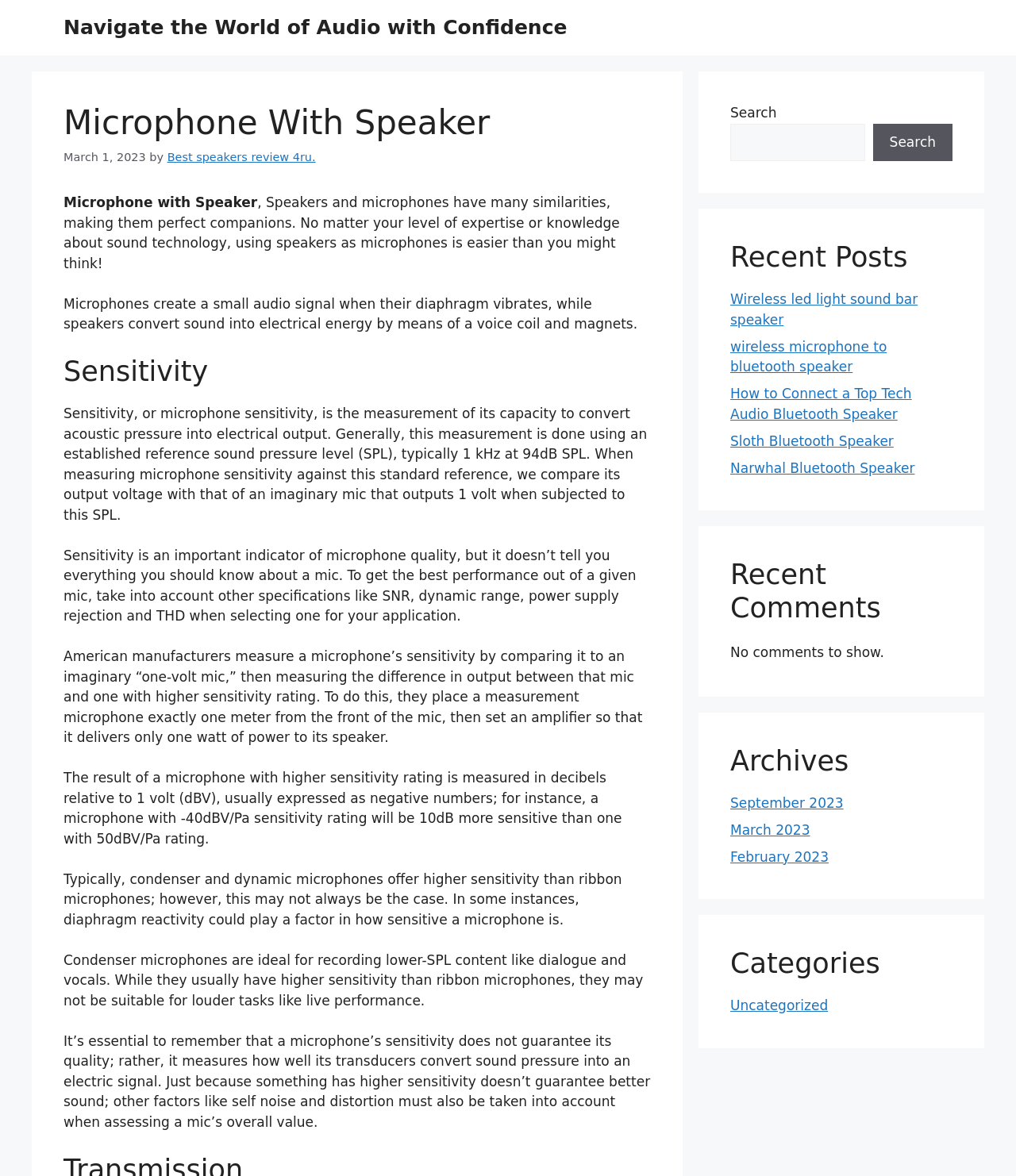Please provide a brief answer to the following inquiry using a single word or phrase:
What is the relationship between microphone sensitivity and sound quality?

No guarantee of better sound